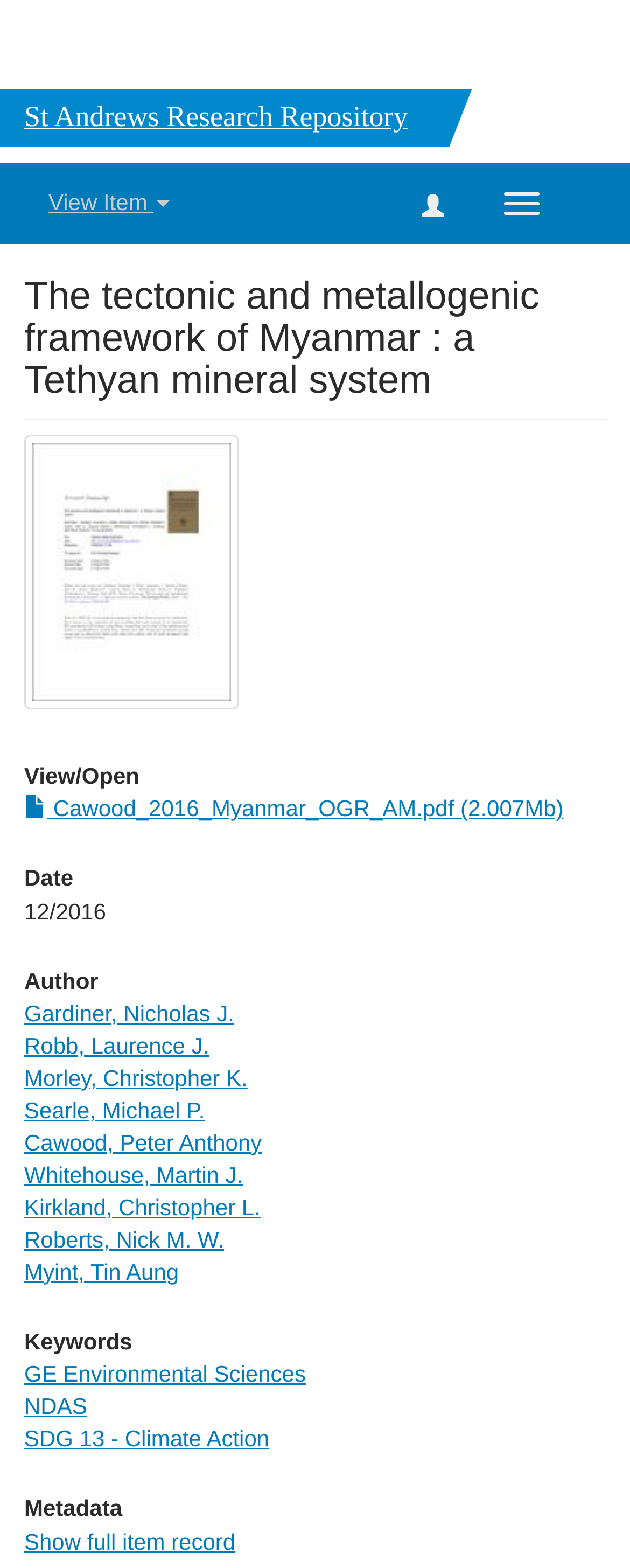Please provide the bounding box coordinate of the region that matches the element description: Roberts, Nick M. W.. Coordinates should be in the format (top-left x, top-left y, bottom-right x, bottom-right y) and all values should be between 0 and 1.

[0.038, 0.782, 0.356, 0.799]